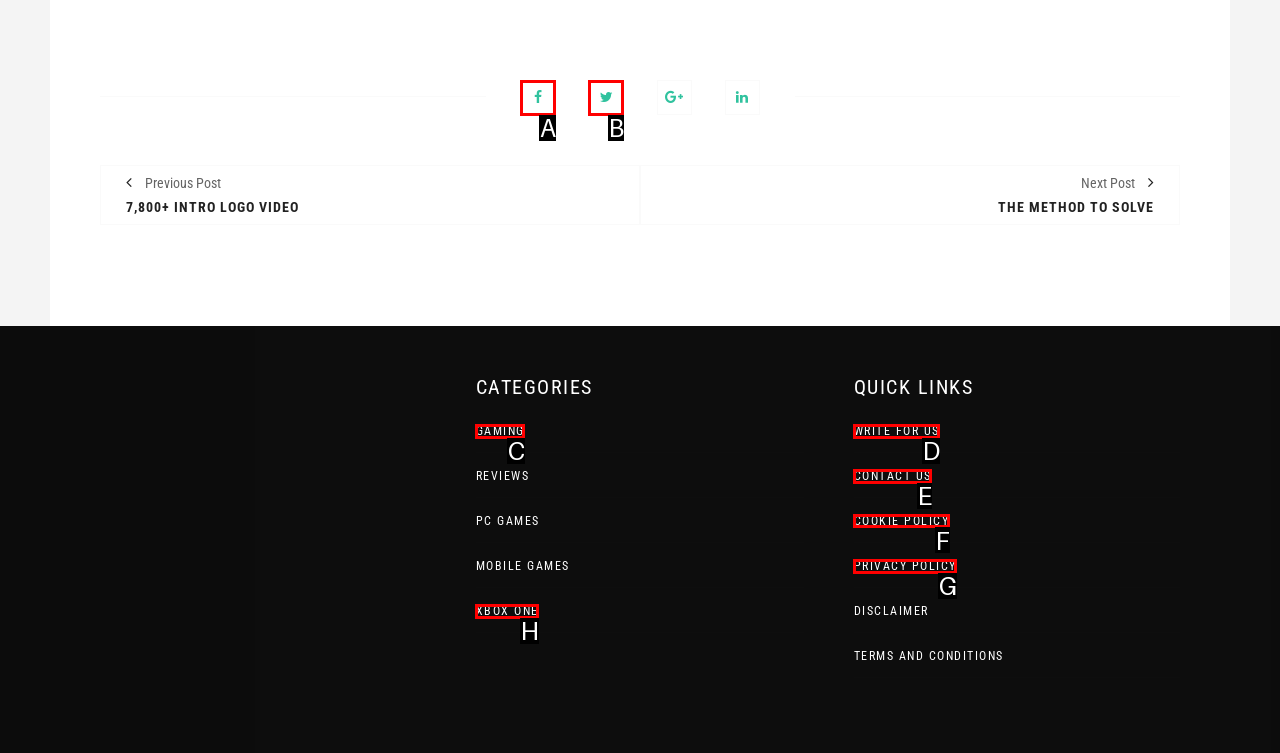Among the marked elements in the screenshot, which letter corresponds to the UI element needed for the task: View the COOKIE POLICY?

F